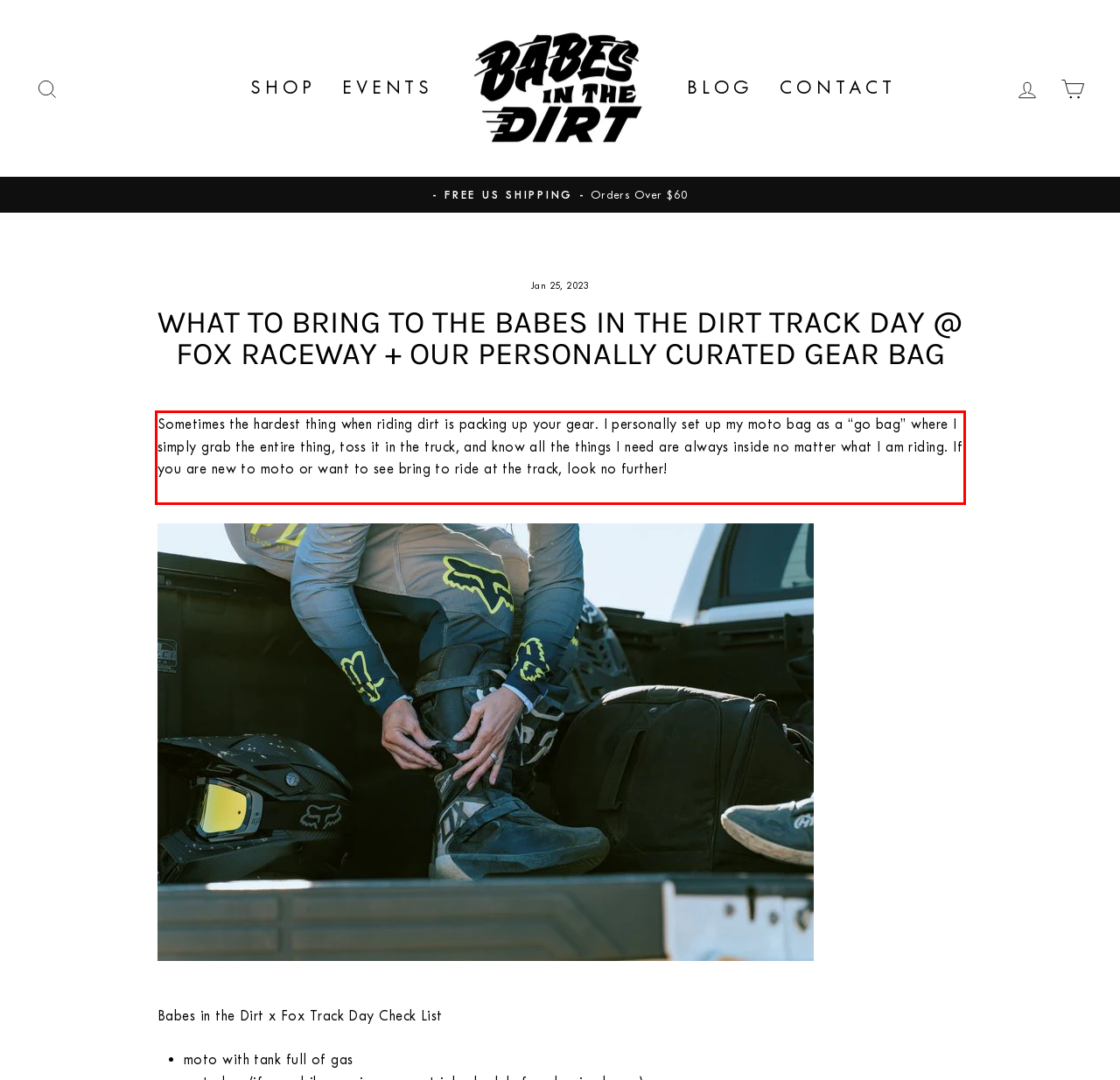There is a screenshot of a webpage with a red bounding box around a UI element. Please use OCR to extract the text within the red bounding box.

Sometimes the hardest thing when riding dirt is packing up your gear. I personally set up my moto bag as a “go bag” where I simply grab the entire thing, toss it in the truck, and know all the things I need are always inside no matter what I am riding. If you are new to moto or want to see bring to ride at the track, look no further!